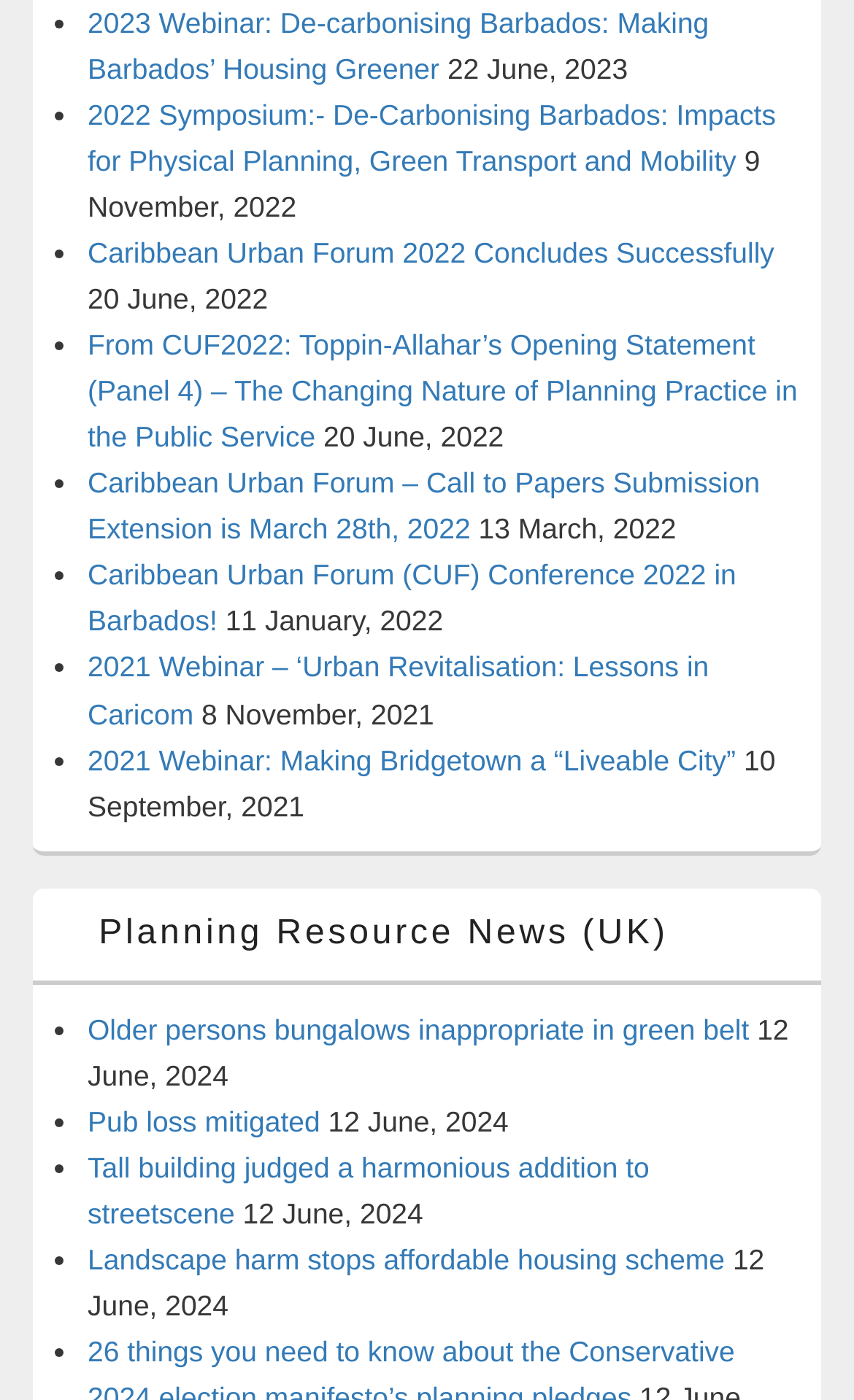Utilize the details in the image to give a detailed response to the question: What is the purpose of the RSS link?

The RSS link is likely used to subscribe to news or updates from the Planning Resource News (UK) section of the webpage, allowing users to stay informed about the latest developments in urban planning.